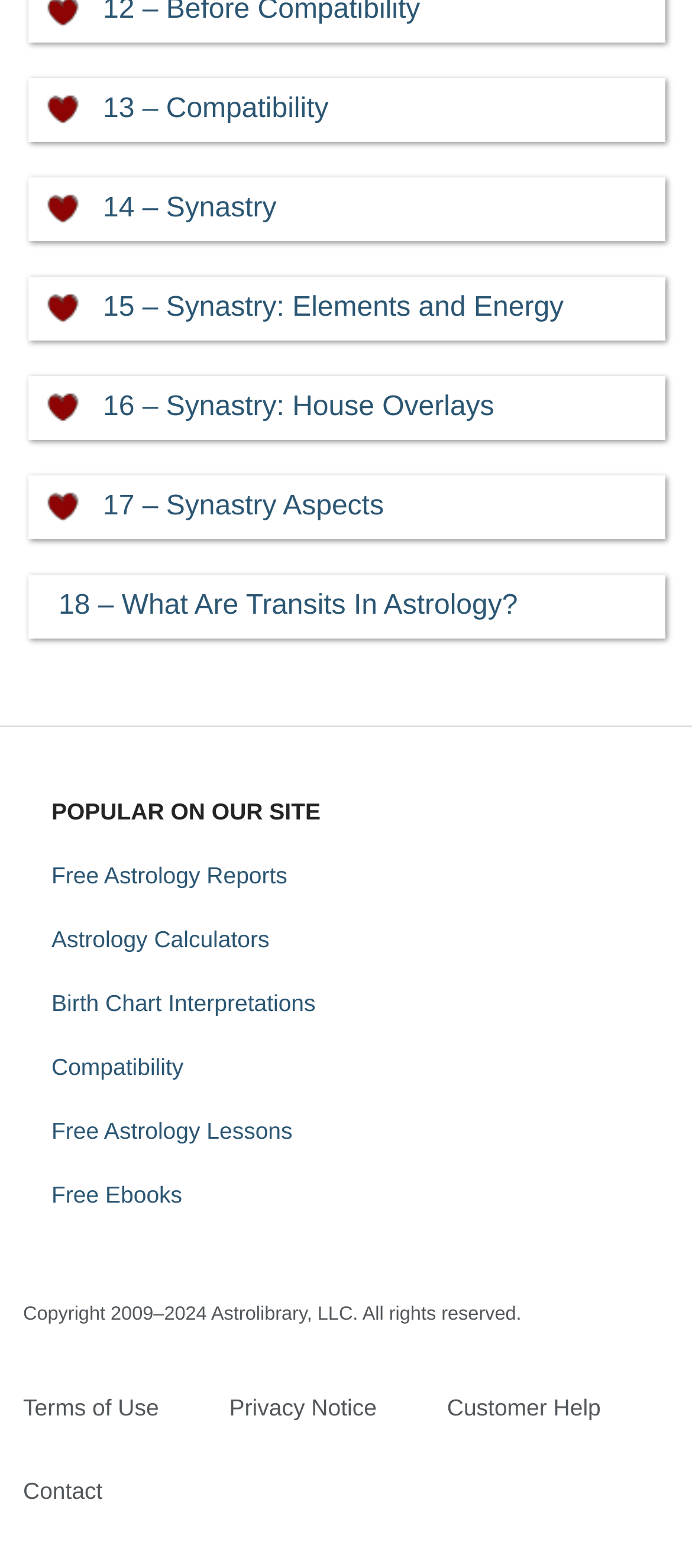How many links are there in the popular section?
Please provide a comprehensive answer based on the contents of the image.

I counted the number of links under the 'POPULAR ON OUR SITE' static text, which are 'Free Astrology Reports', 'Astrology Calculators', 'Birth Chart Interpretations', 'Compatibility', and 'Free Astrology Lessons'.